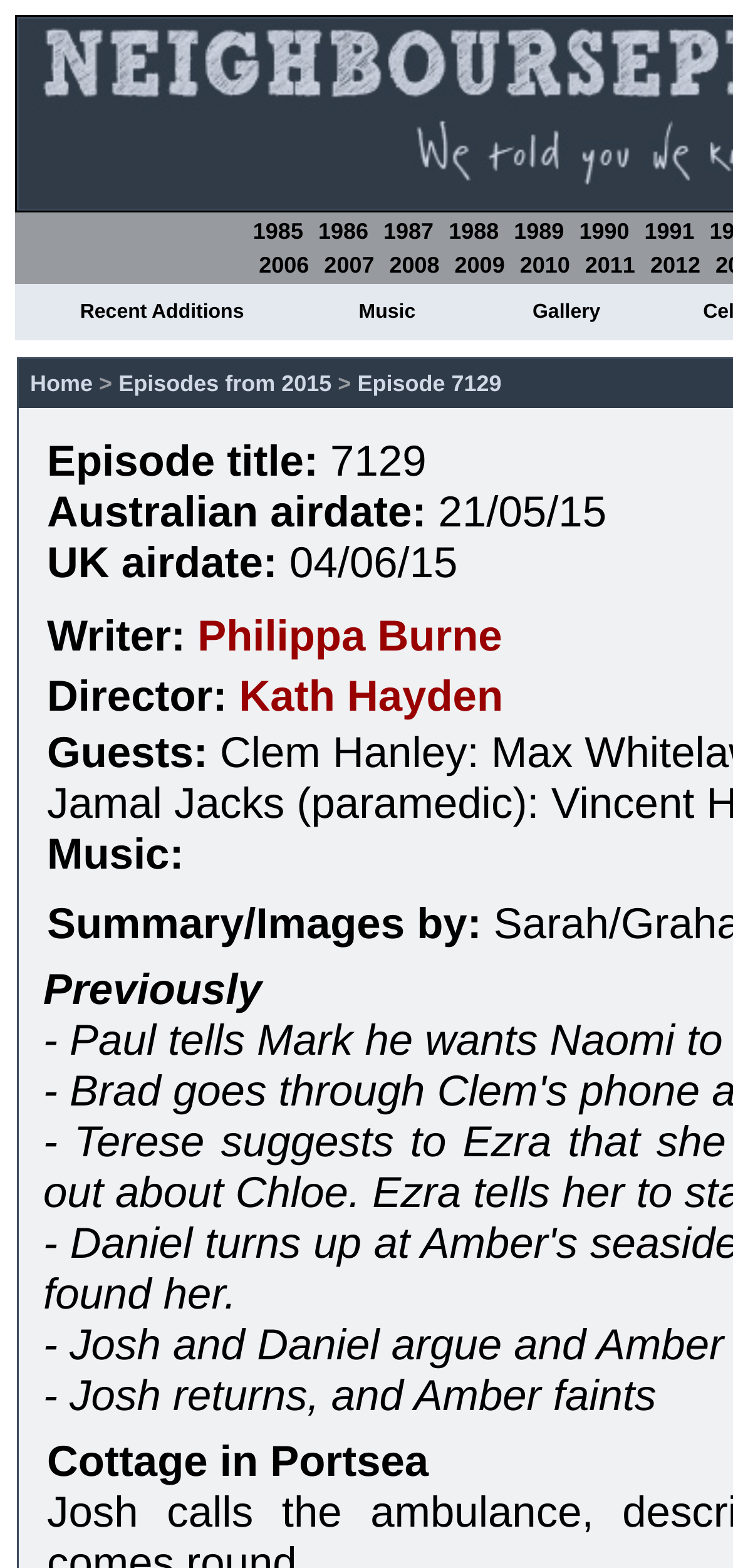Locate the bounding box coordinates of the element to click to perform the following action: 'Check writer of the episode'. The coordinates should be given as four float values between 0 and 1, in the form of [left, top, right, bottom].

[0.269, 0.39, 0.685, 0.421]